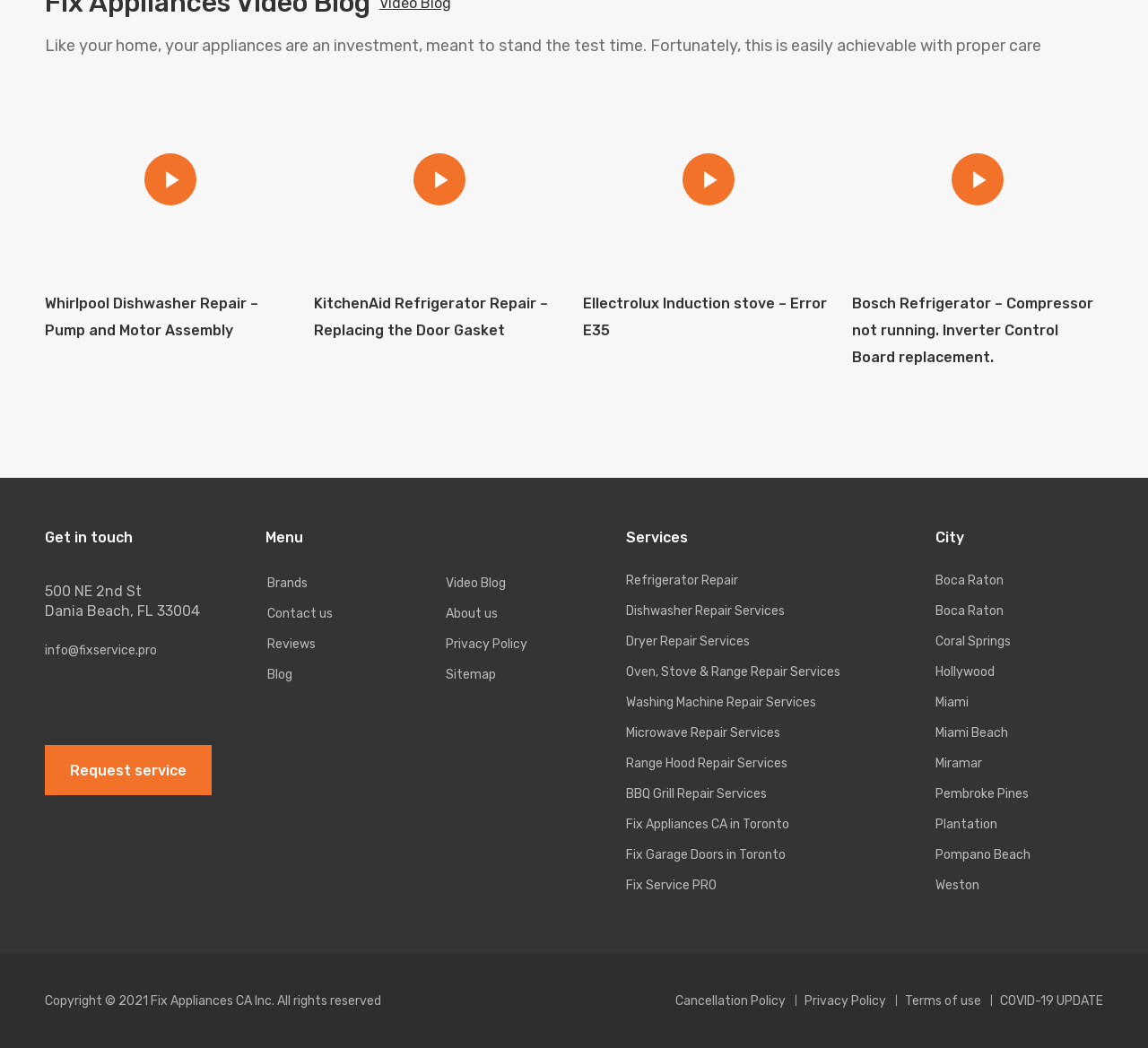Locate the bounding box coordinates of the UI element described by: "Microwave Repair Services". The bounding box coordinates should consist of four float numbers between 0 and 1, i.e., [left, top, right, bottom].

[0.545, 0.692, 0.68, 0.707]